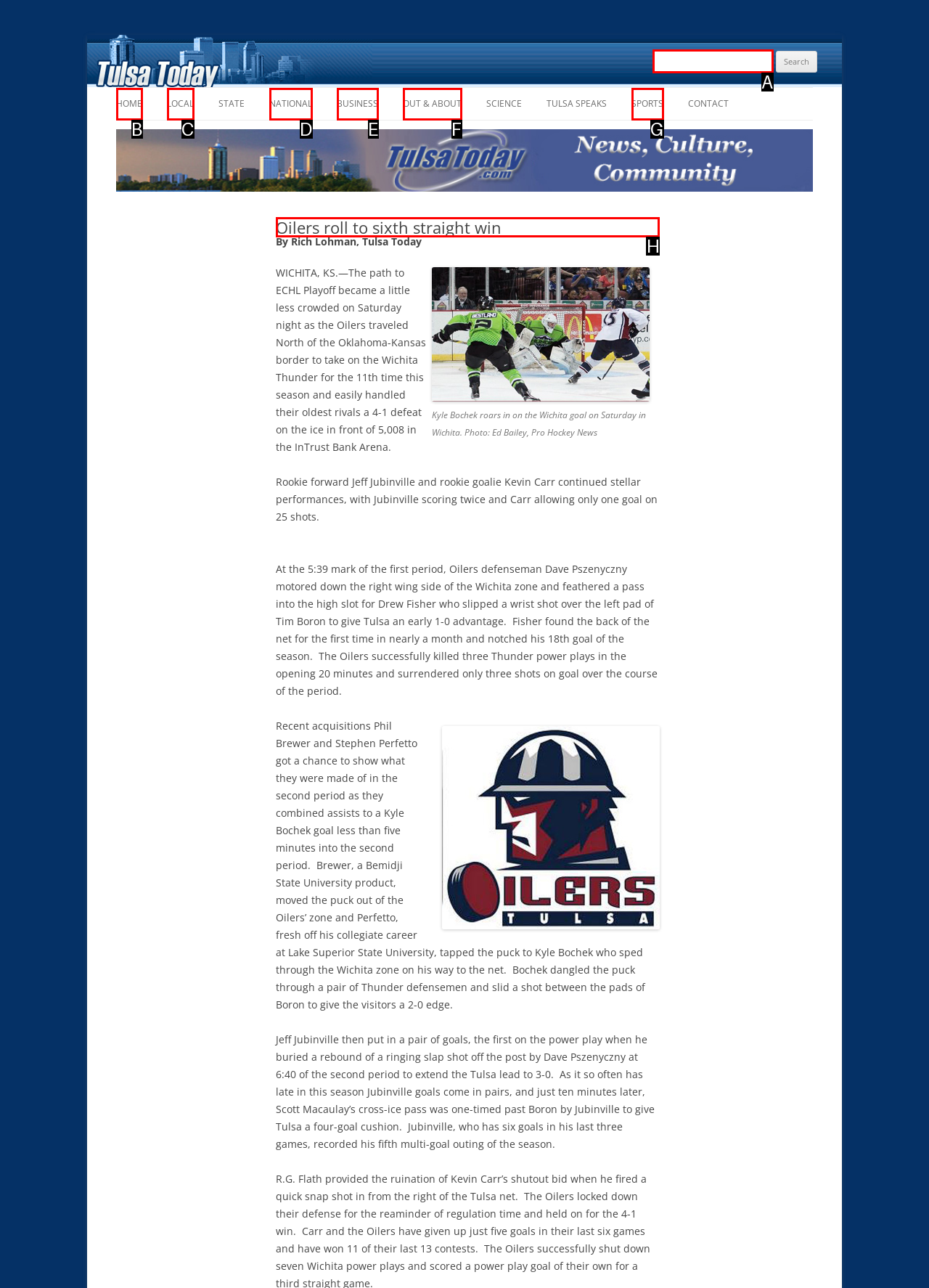Identify which lettered option completes the task: Search for topics. Provide the letter of the correct choice.

None